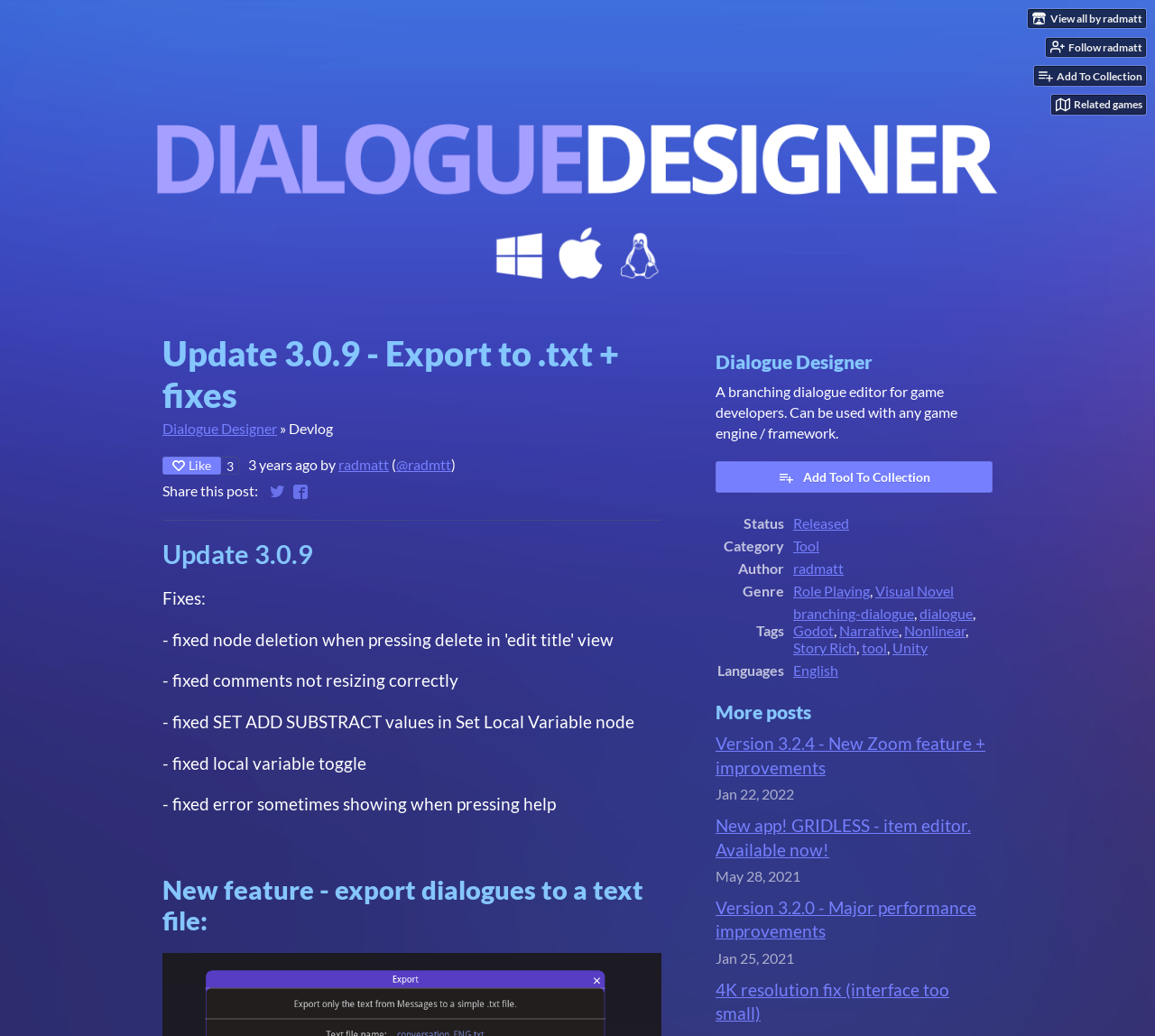Indicate the bounding box coordinates of the clickable region to achieve the following instruction: "Click the 'NEWS' link."

None